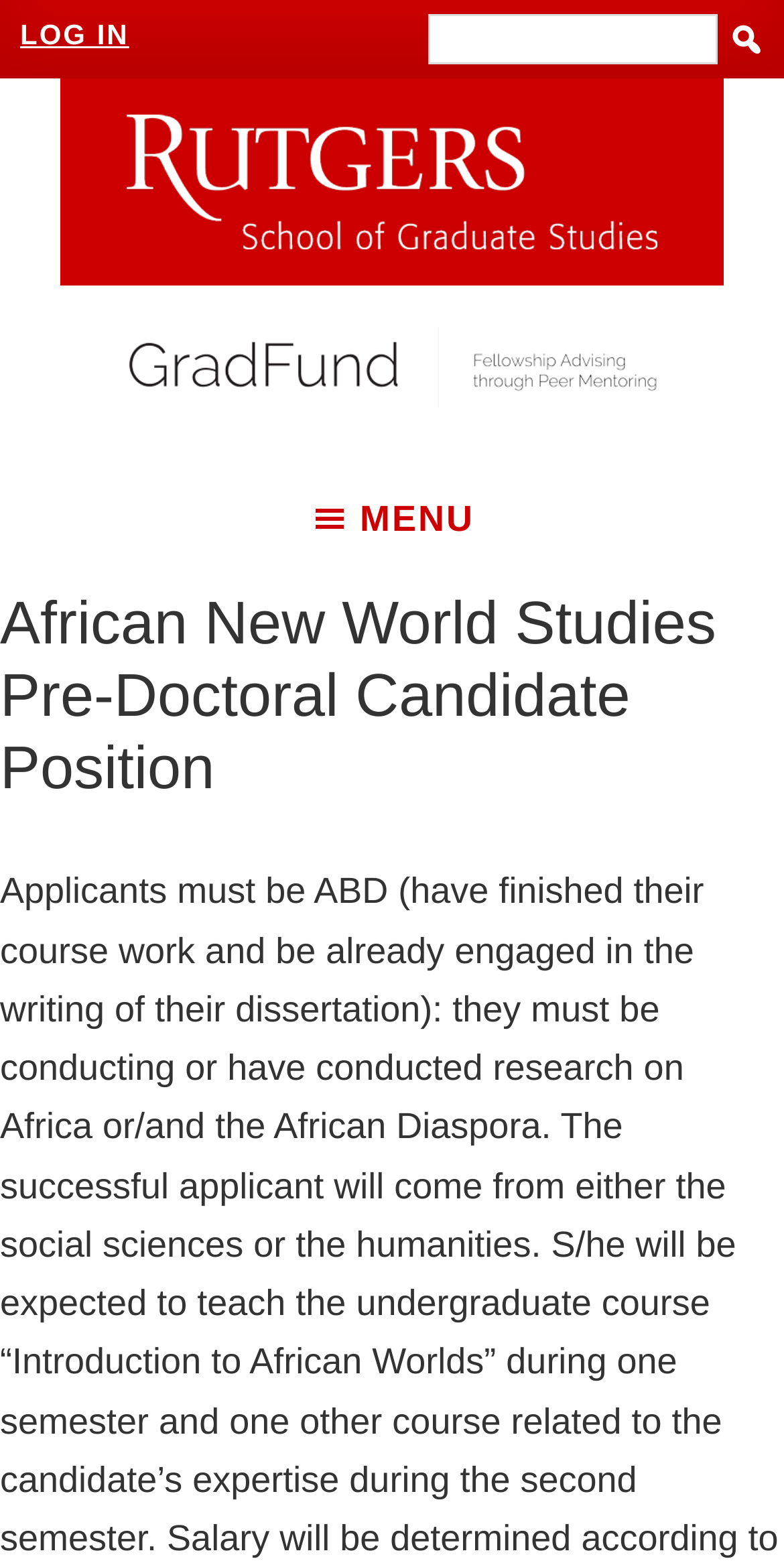Bounding box coordinates are given in the format (top-left x, top-left y, bottom-right x, bottom-right y). All values should be floating point numbers between 0 and 1. Provide the bounding box coordinate for the UI element described as: Log in

[0.026, 0.012, 0.165, 0.032]